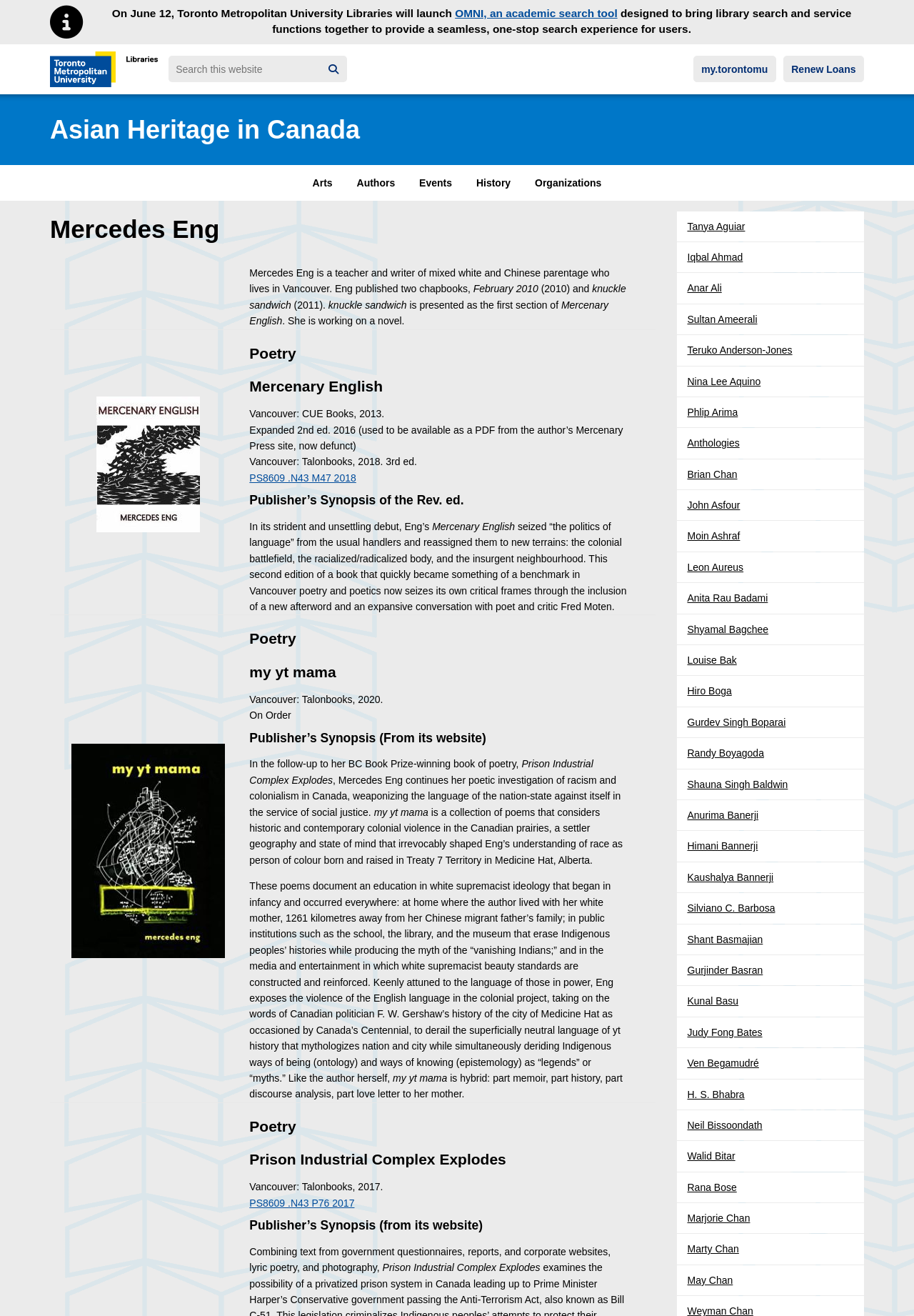Given the content of the image, can you provide a detailed answer to the question?
What is the name of the author presented on this webpage?

I found the answer by looking at the heading with the text 'Mercedes Eng' which is located at the top of the webpage, and it is also mentioned in the text as the author of several books.